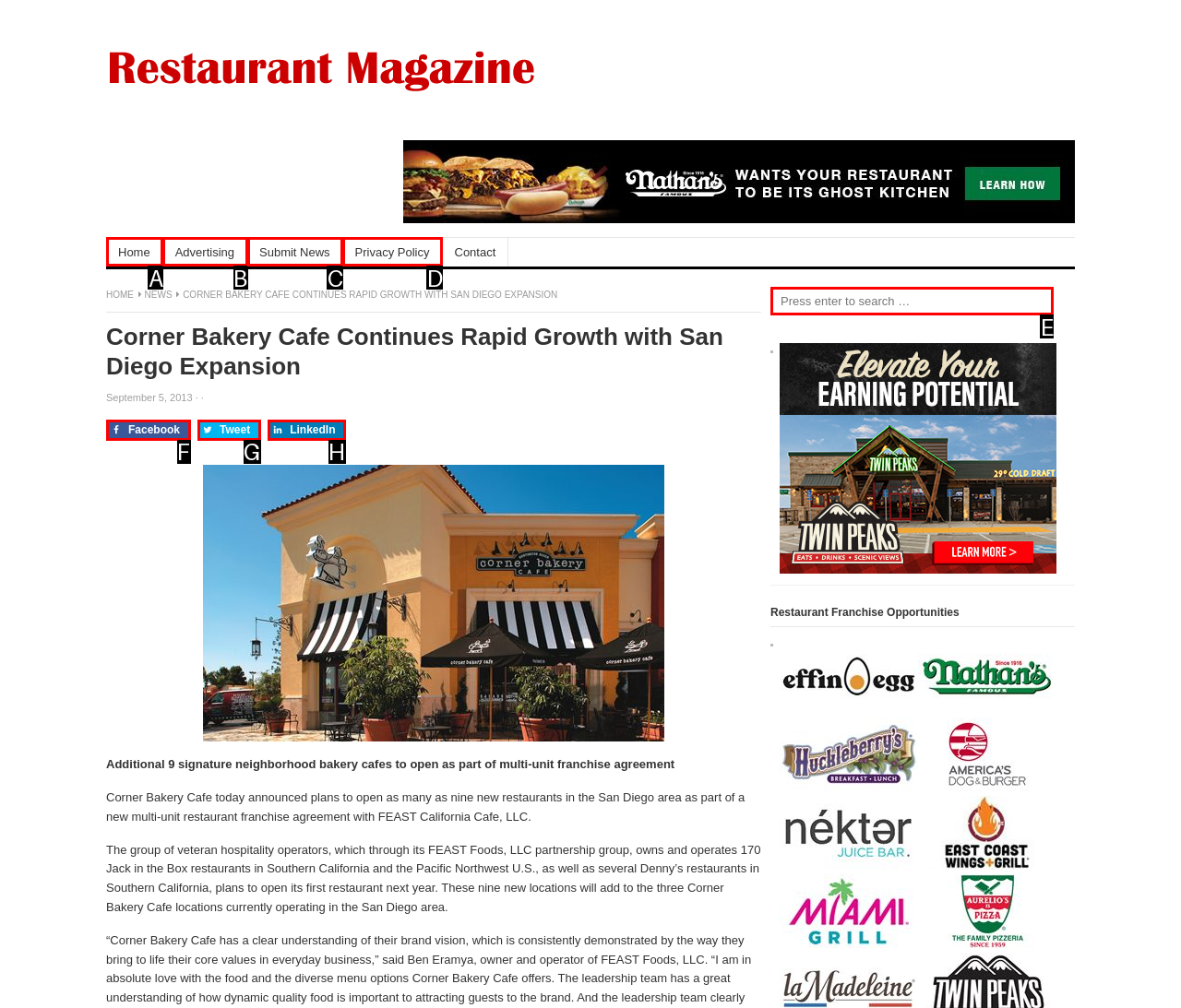From the choices given, find the HTML element that matches this description: Submit News. Answer with the letter of the selected option directly.

C